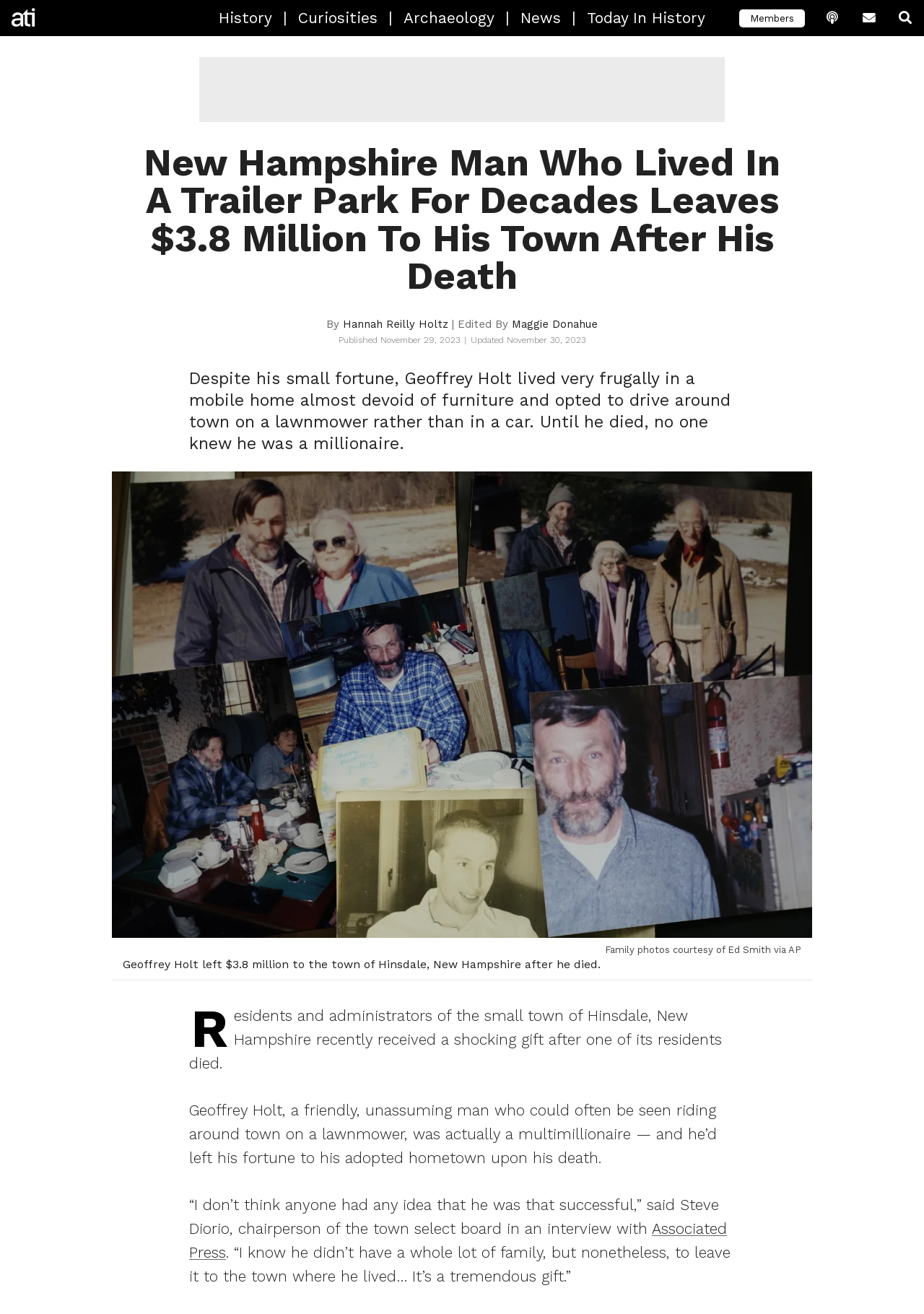Pinpoint the bounding box coordinates of the clickable element needed to complete the instruction: "Visit All That's Interesting". The coordinates should be provided as four float numbers between 0 and 1: [left, top, right, bottom].

[0.0, 0.0, 0.156, 0.027]